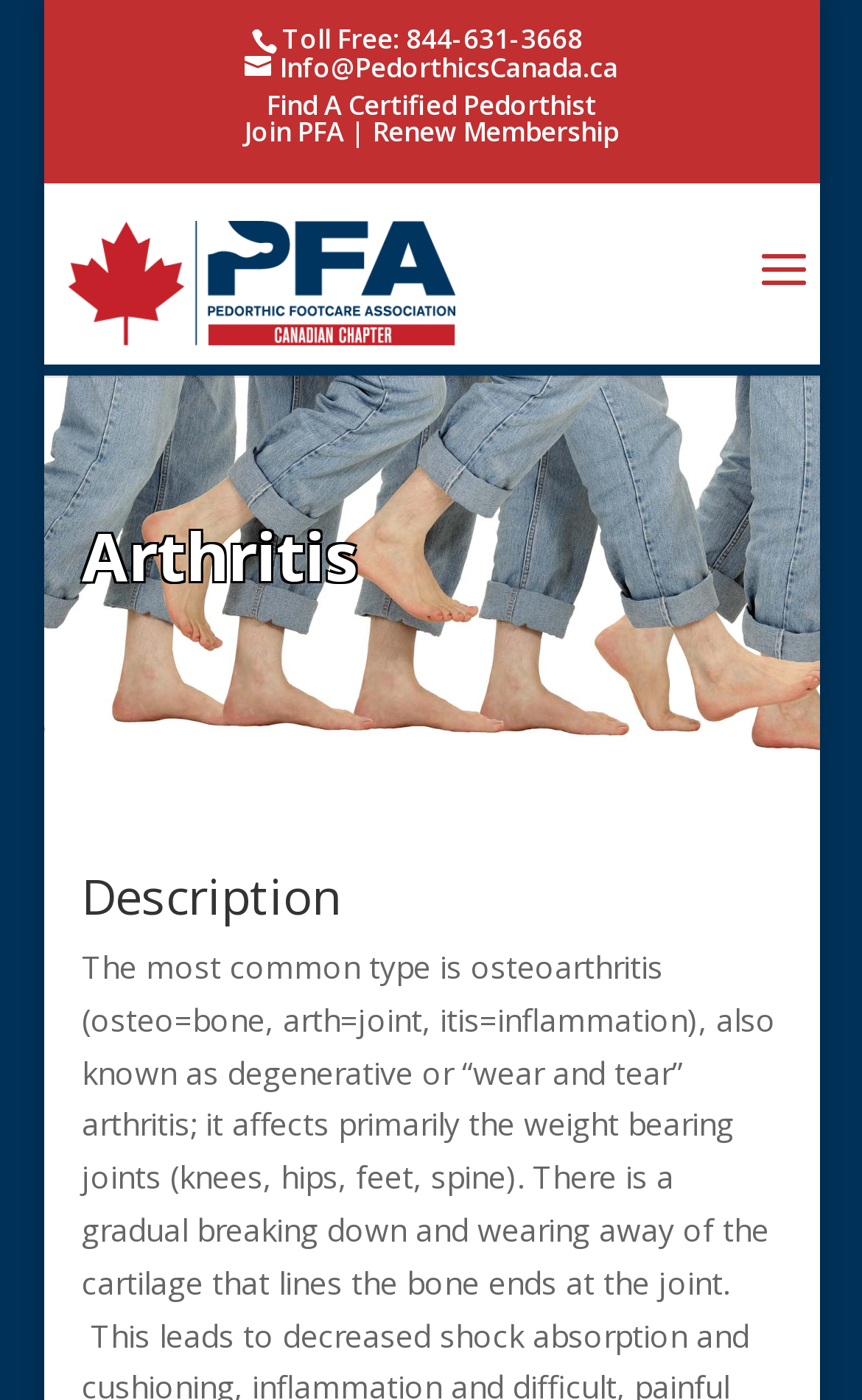What is the topic of the webpage?
Answer the question with a single word or phrase by looking at the picture.

Arthritis